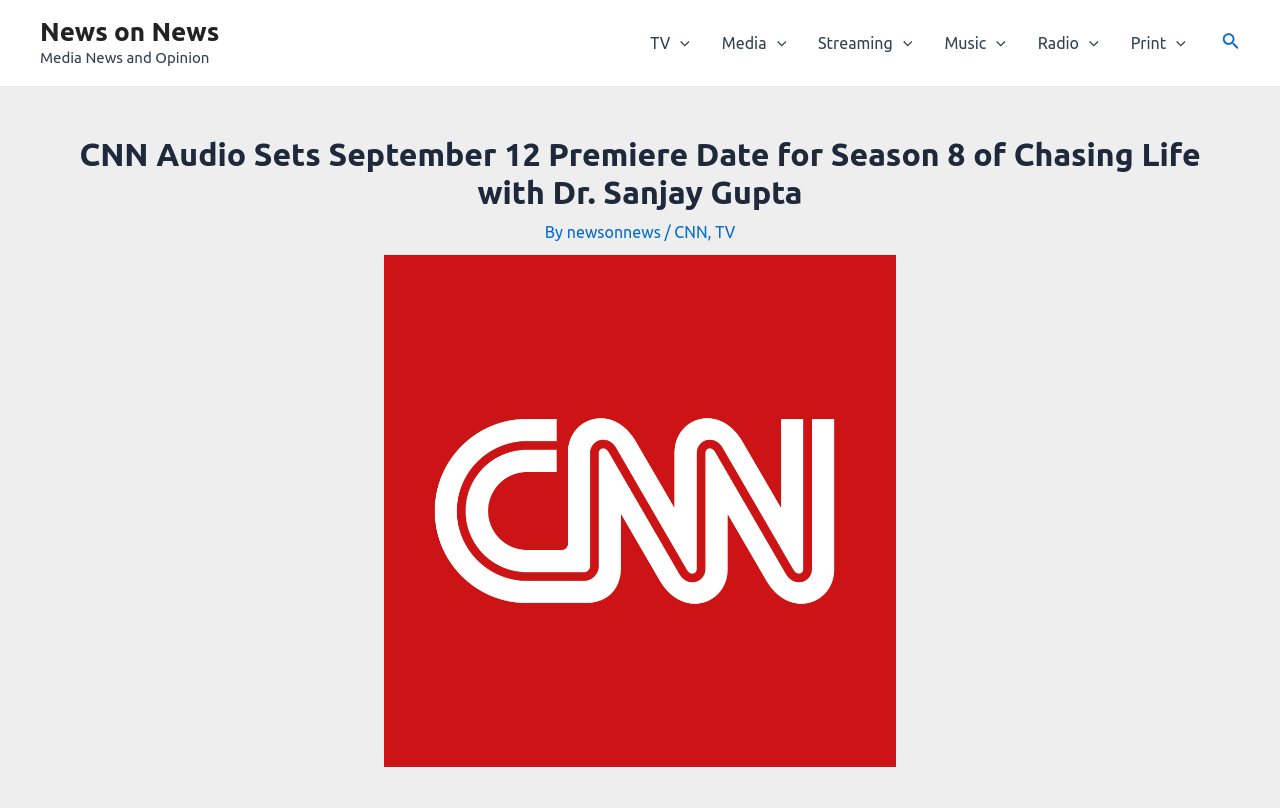Refer to the image and provide an in-depth answer to the question:
How many menu toggles are present in the navigation menu?

The navigation menu has links 'TV Menu Toggle', 'Media Menu Toggle', 'Streaming Menu Toggle', 'Music Menu Toggle', and 'Radio Menu Toggle', which indicates that there are 5 menu toggles present.